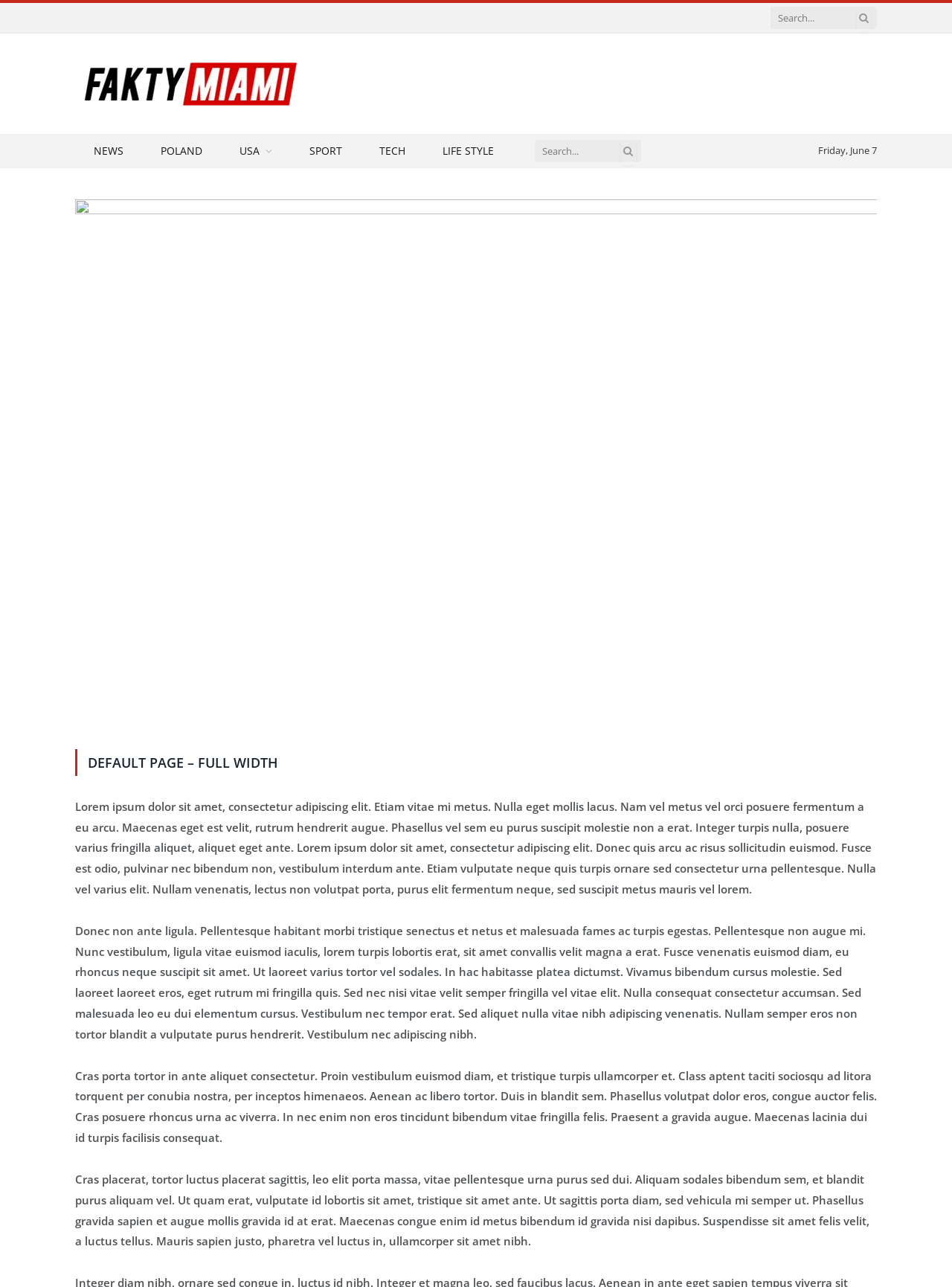What is the date displayed on the webpage?
Look at the image and answer the question using a single word or phrase.

Friday, June 7